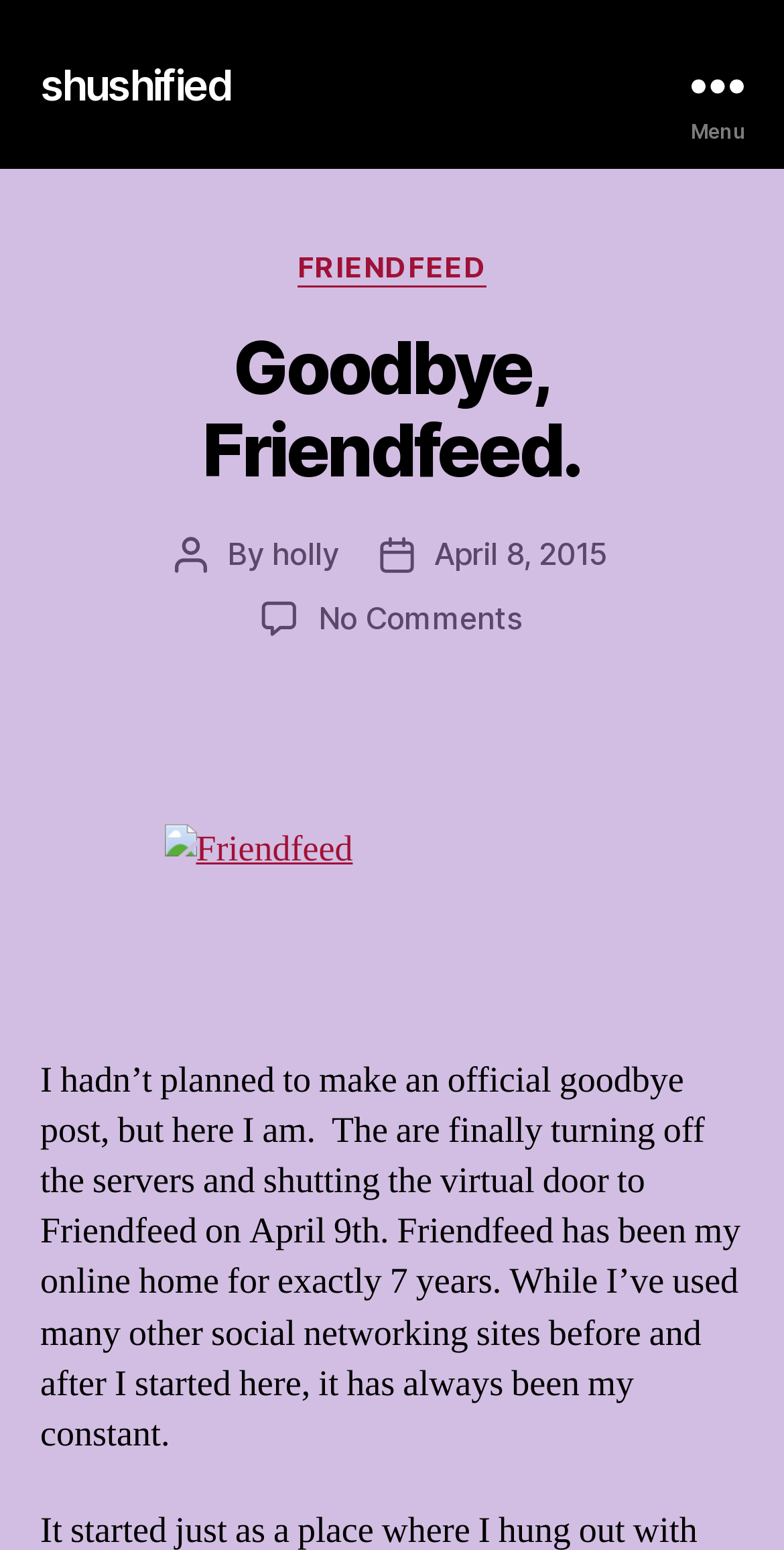Can you identify the bounding box coordinates of the clickable region needed to carry out this instruction: 'Read the post by 'holly''? The coordinates should be four float numbers within the range of 0 to 1, stated as [left, top, right, bottom].

[0.347, 0.344, 0.434, 0.369]